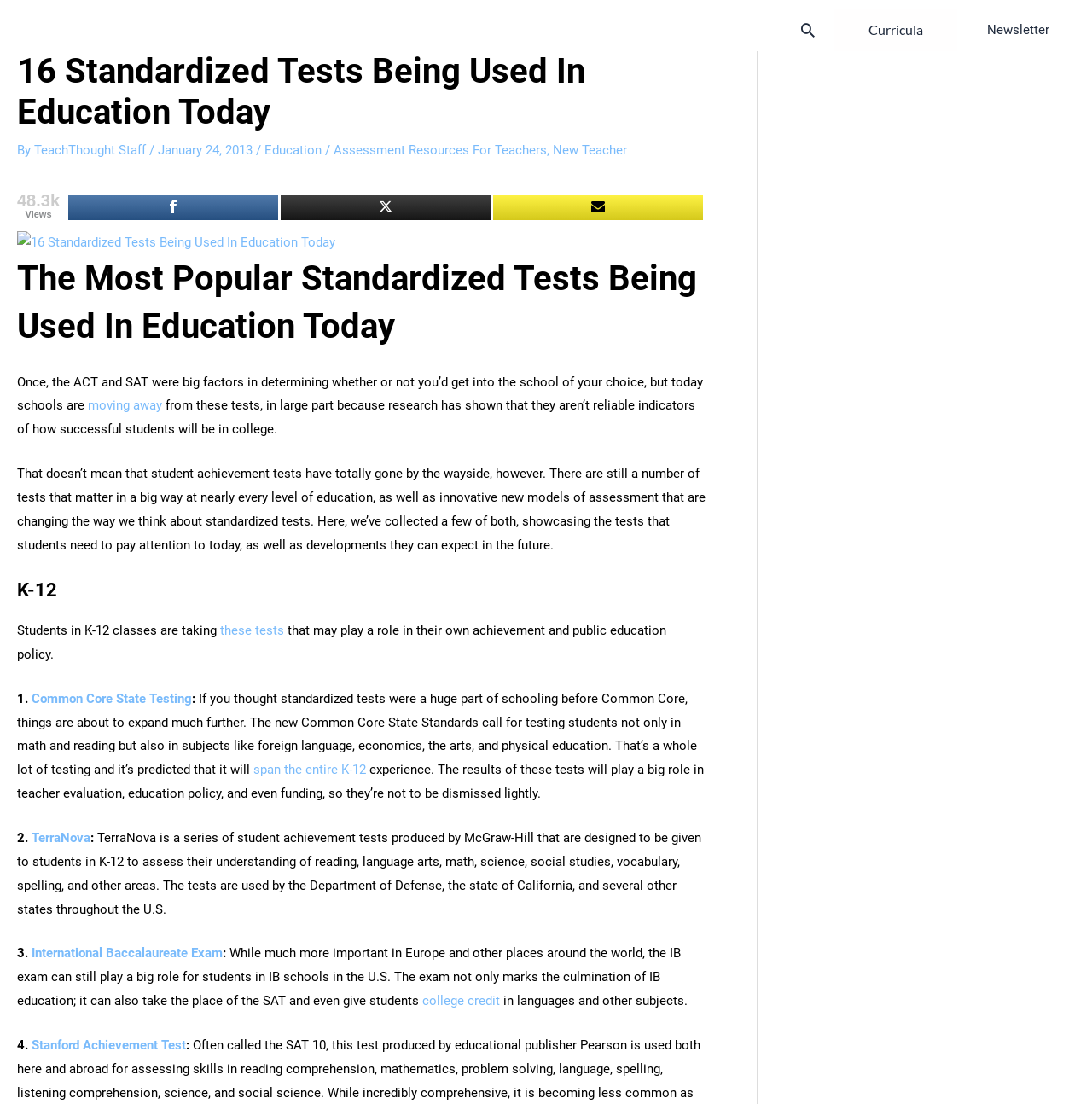Can you show the bounding box coordinates of the region to click on to complete the task described in the instruction: "Read more about Common Core State Testing"?

[0.029, 0.626, 0.176, 0.64]